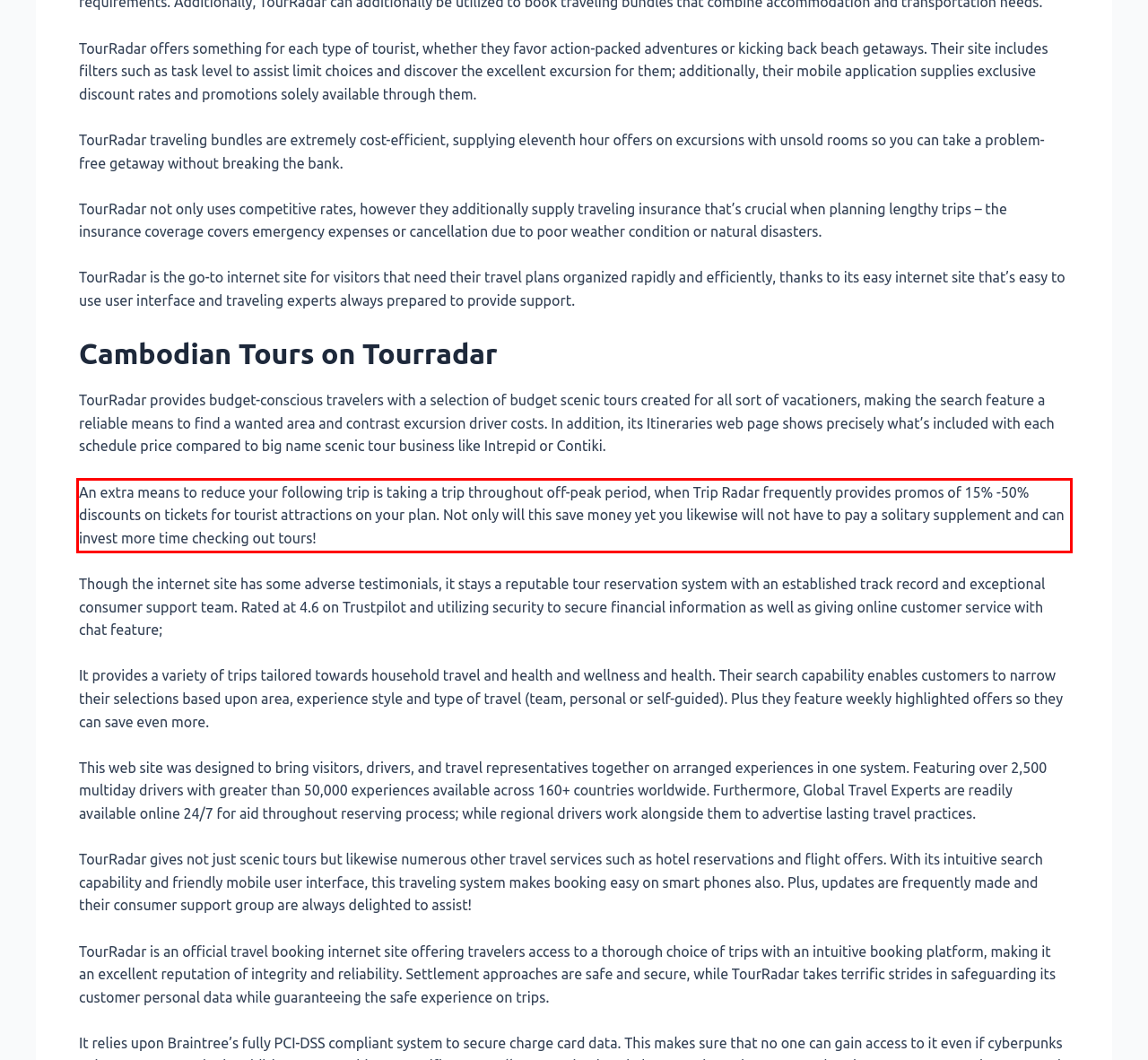Given a screenshot of a webpage, identify the red bounding box and perform OCR to recognize the text within that box.

An extra means to reduce your following trip is taking a trip throughout off-peak period, when Trip Radar frequently provides promos of 15% -50% discounts on tickets for tourist attractions on your plan. Not only will this save money yet you likewise will not have to pay a solitary supplement and can invest more time checking out tours!